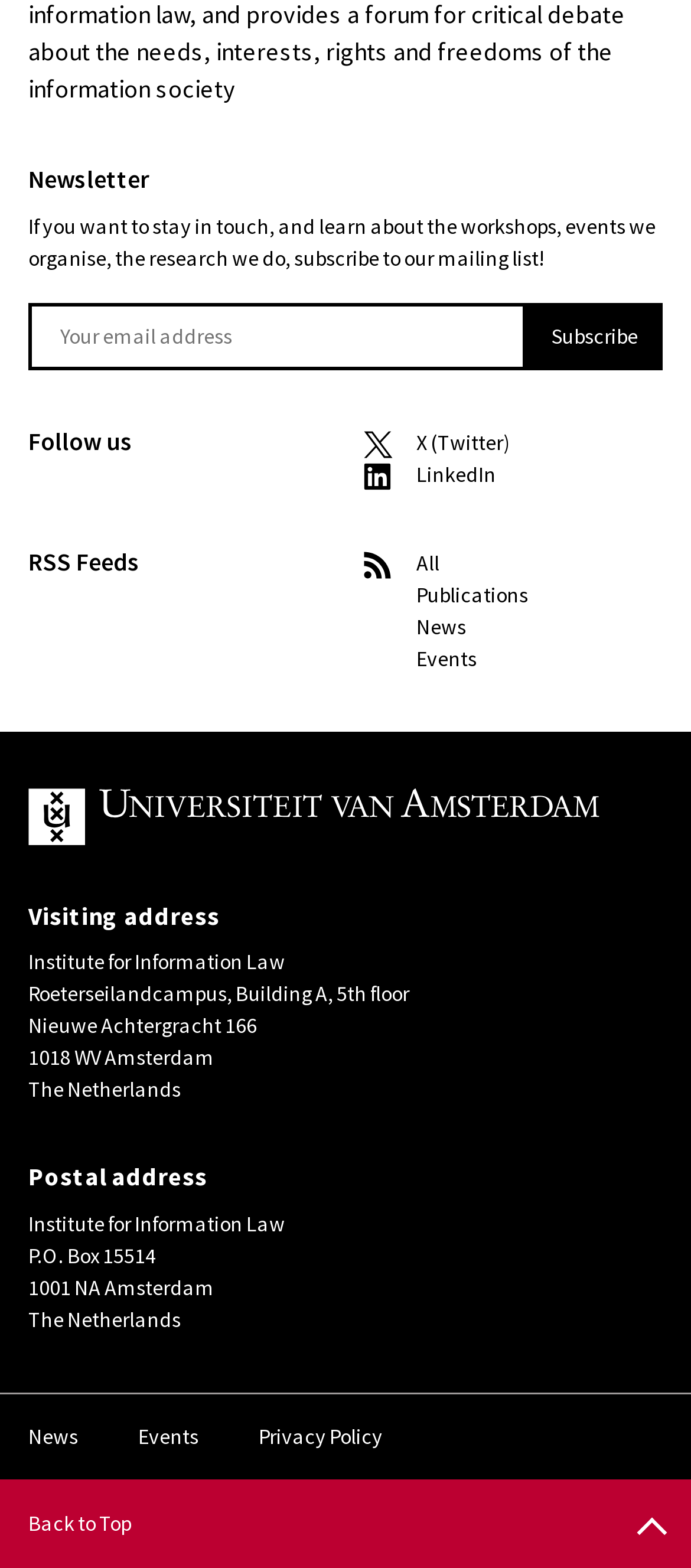What is the city of the institute's location?
Please provide a detailed and thorough answer to the question.

The city of the institute's location is mentioned in the 'Visiting address' and 'Postal address' sections as 'Amsterdam'.